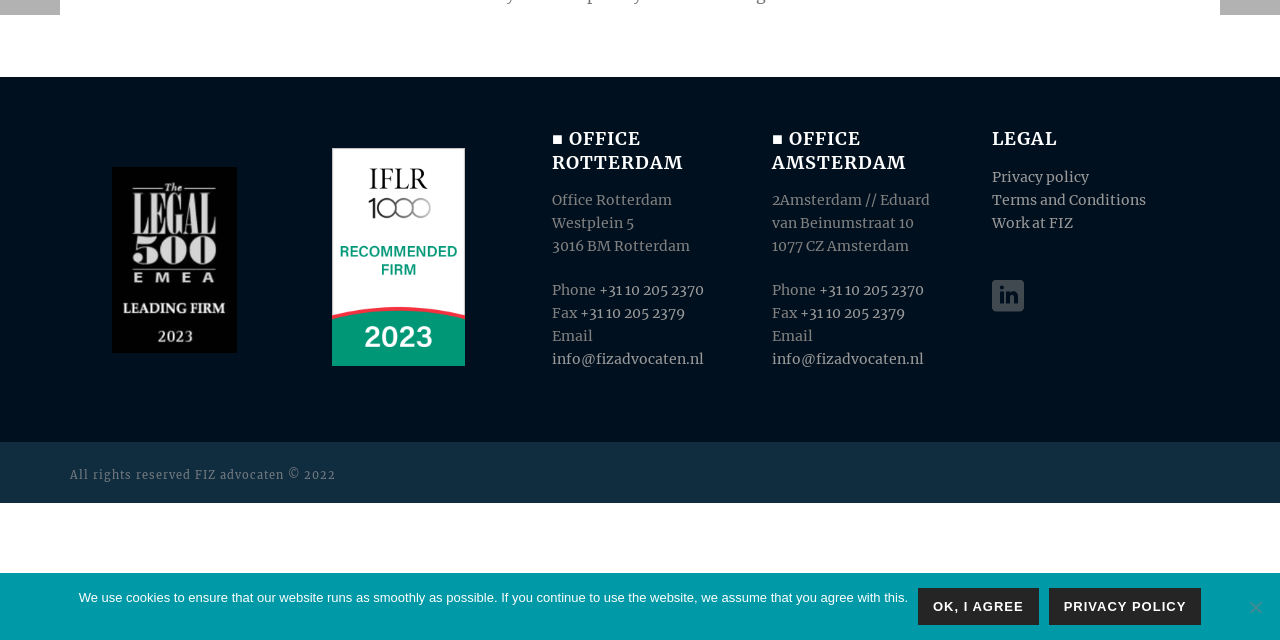Identify the bounding box coordinates of the HTML element based on this description: "Privacy policy".

[0.775, 0.262, 0.851, 0.29]